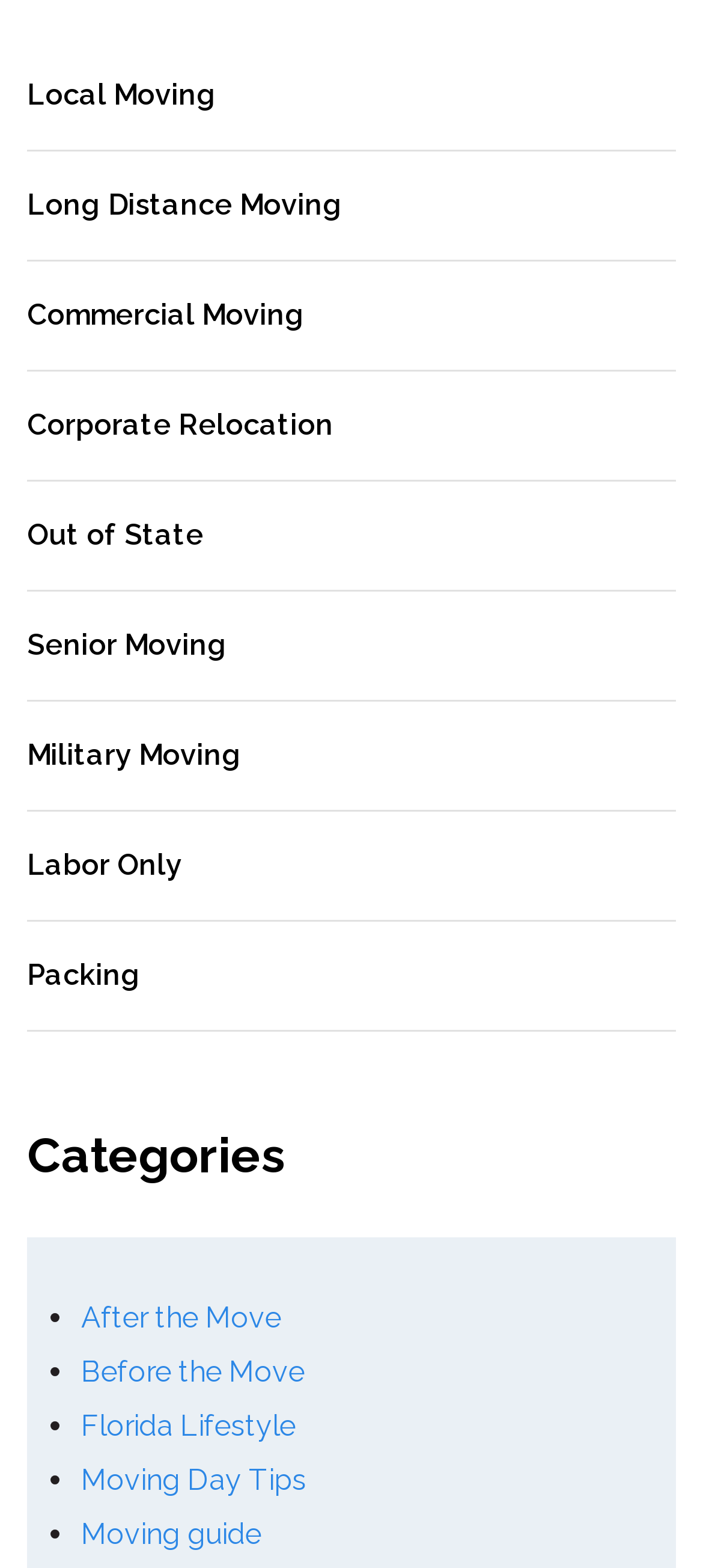Can you specify the bounding box coordinates of the area that needs to be clicked to fulfill the following instruction: "View Moving guide"?

[0.115, 0.967, 0.372, 0.989]